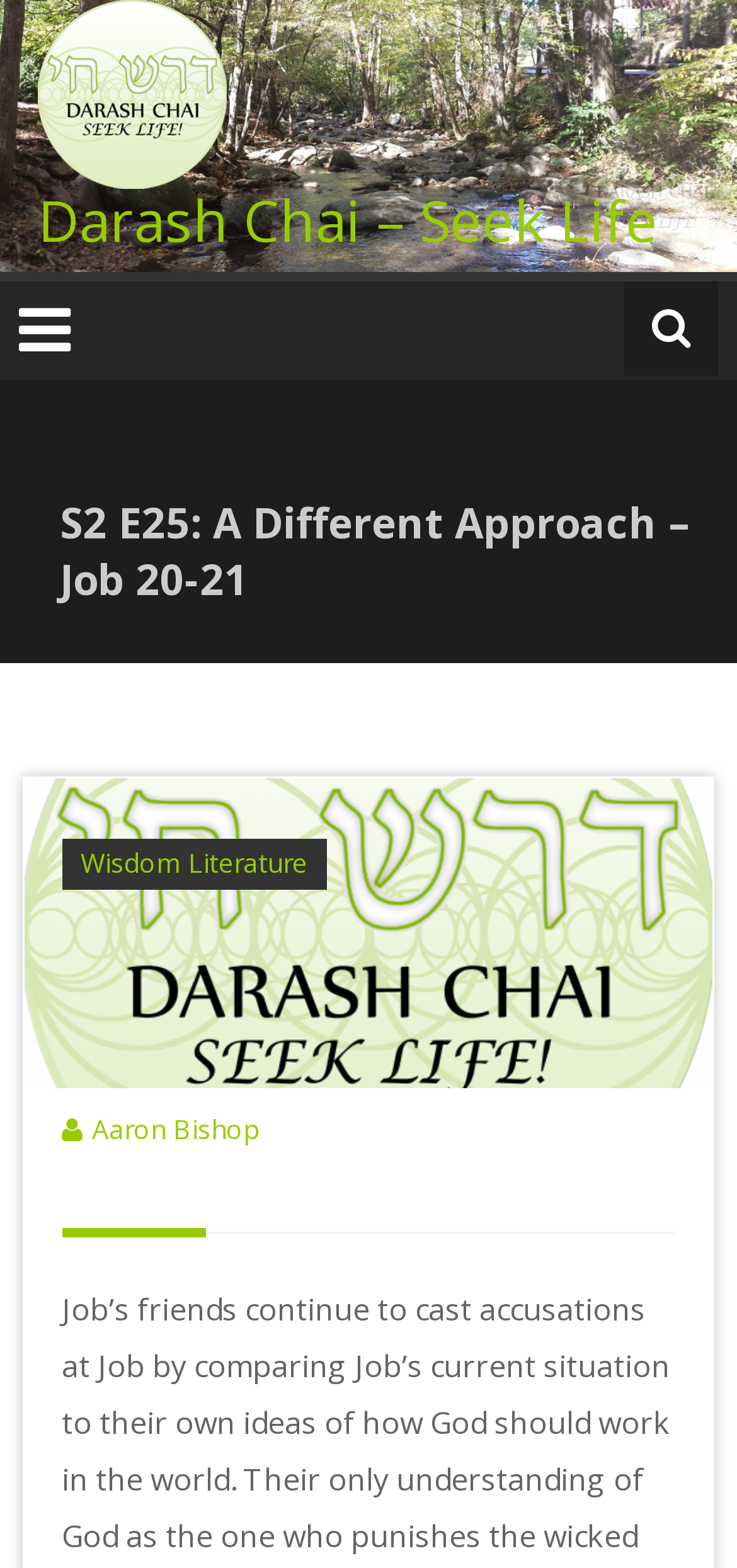Determine the bounding box for the UI element that matches this description: "alt="Darash Chai – Seek Life"".

[0.051, 0.001, 0.308, 0.121]